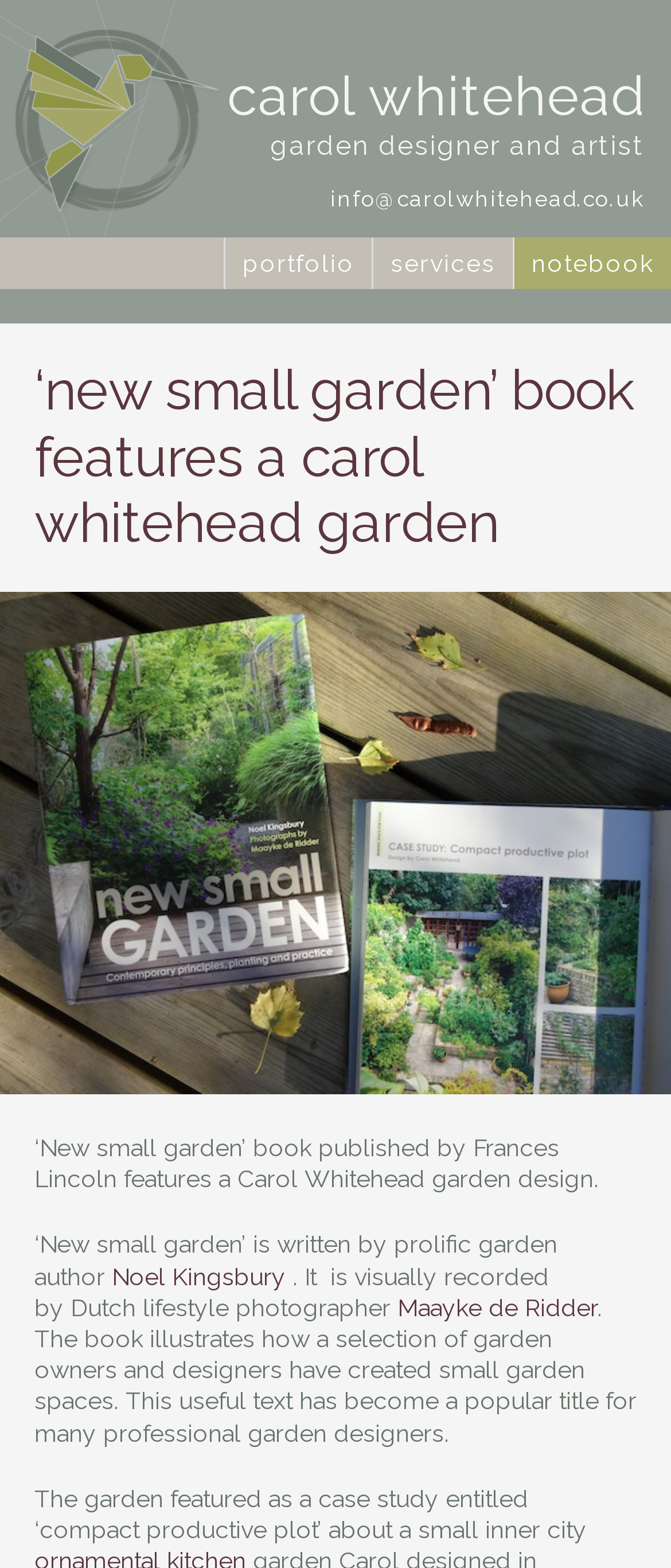What is the main heading displayed on the webpage? Please provide the text.

‘new small garden’ book features a carol whitehead garden